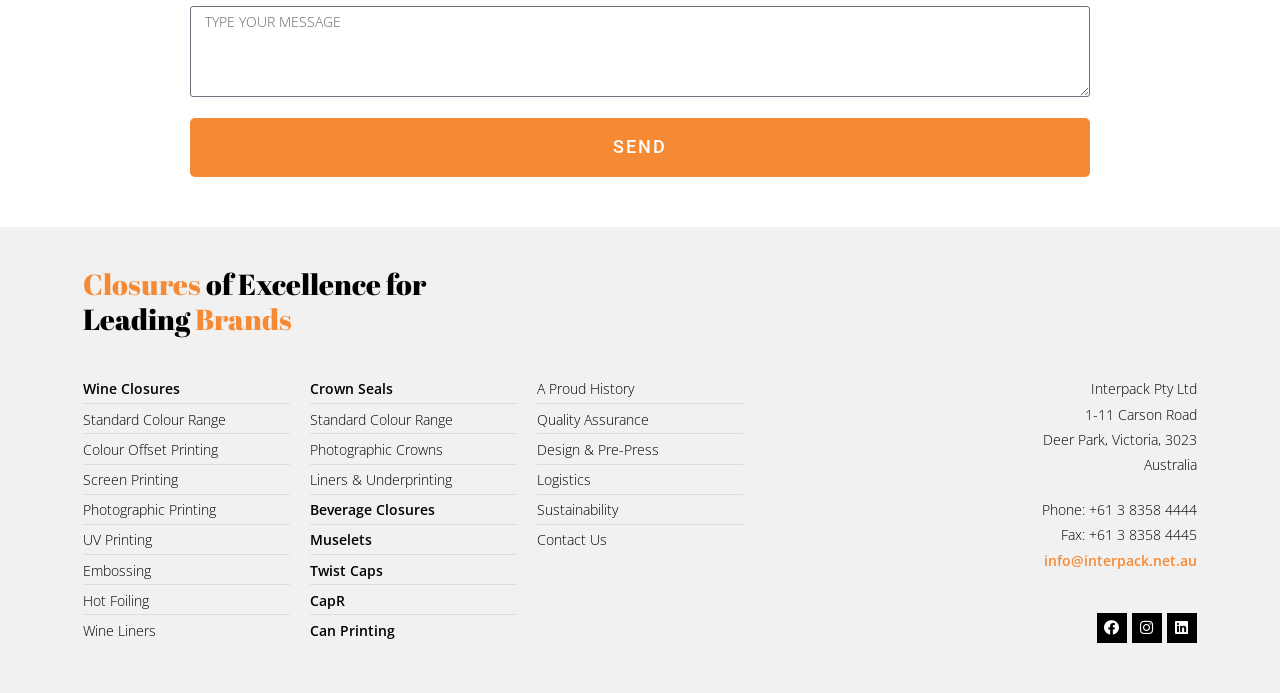Please analyze the image and provide a thorough answer to the question:
What is the purpose of the textbox?

I found a textbox element with the label 'MESSAGE' at coordinates [0.148, 0.009, 0.852, 0.14]. Next to it, I found a button element with the label 'SEND' at coordinates [0.148, 0.17, 0.852, 0.255]. This suggests that the purpose of the textbox is to send a message.